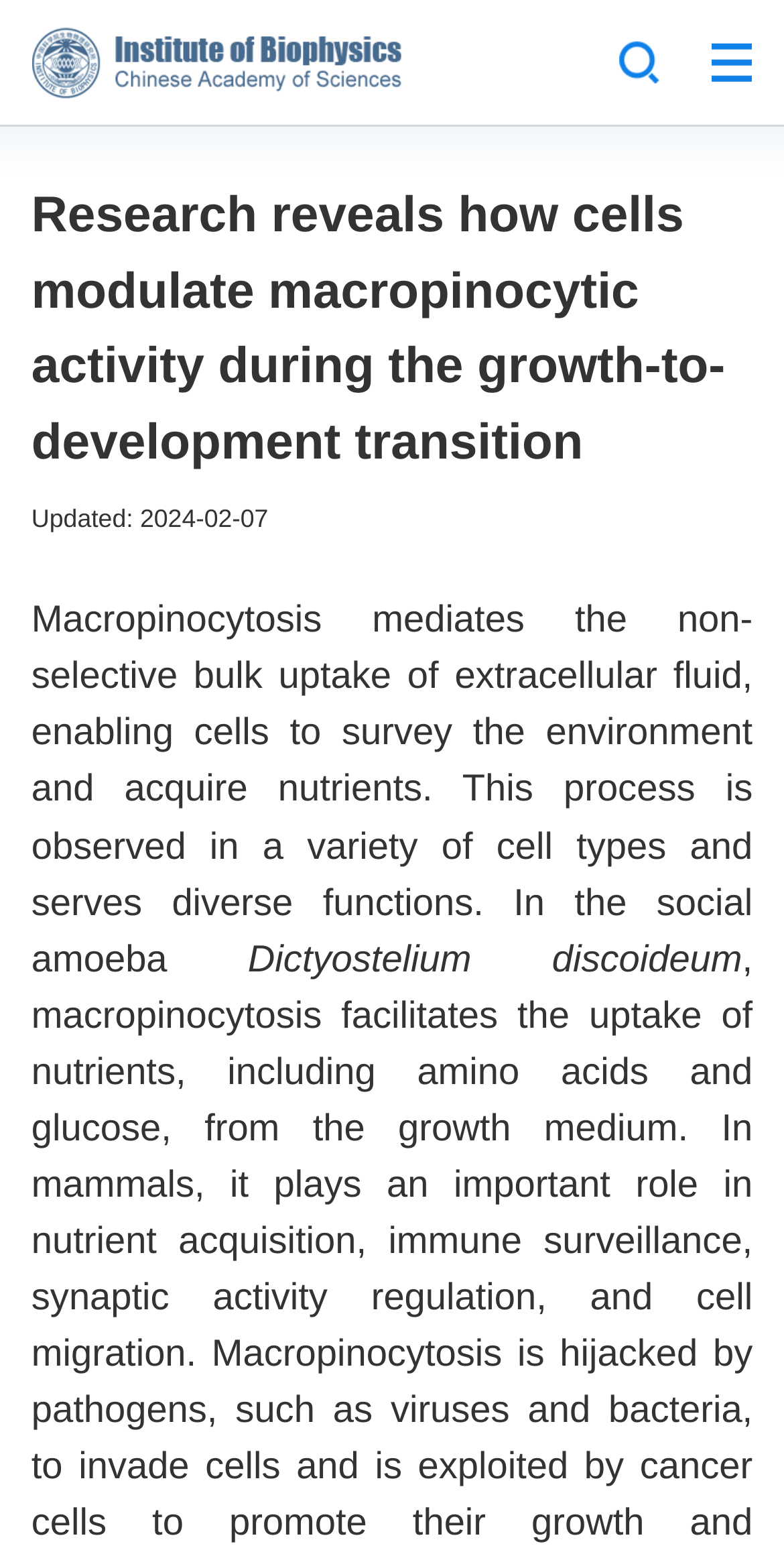What is the process that enables cells to survey the environment?
Please describe in detail the information shown in the image to answer the question.

I found the answer by reading the text in the paragraph, which states 'Macropinocytosis mediates the non-selective bulk uptake of extracellular fluid, enabling cells to survey the environment and acquire nutrients'.